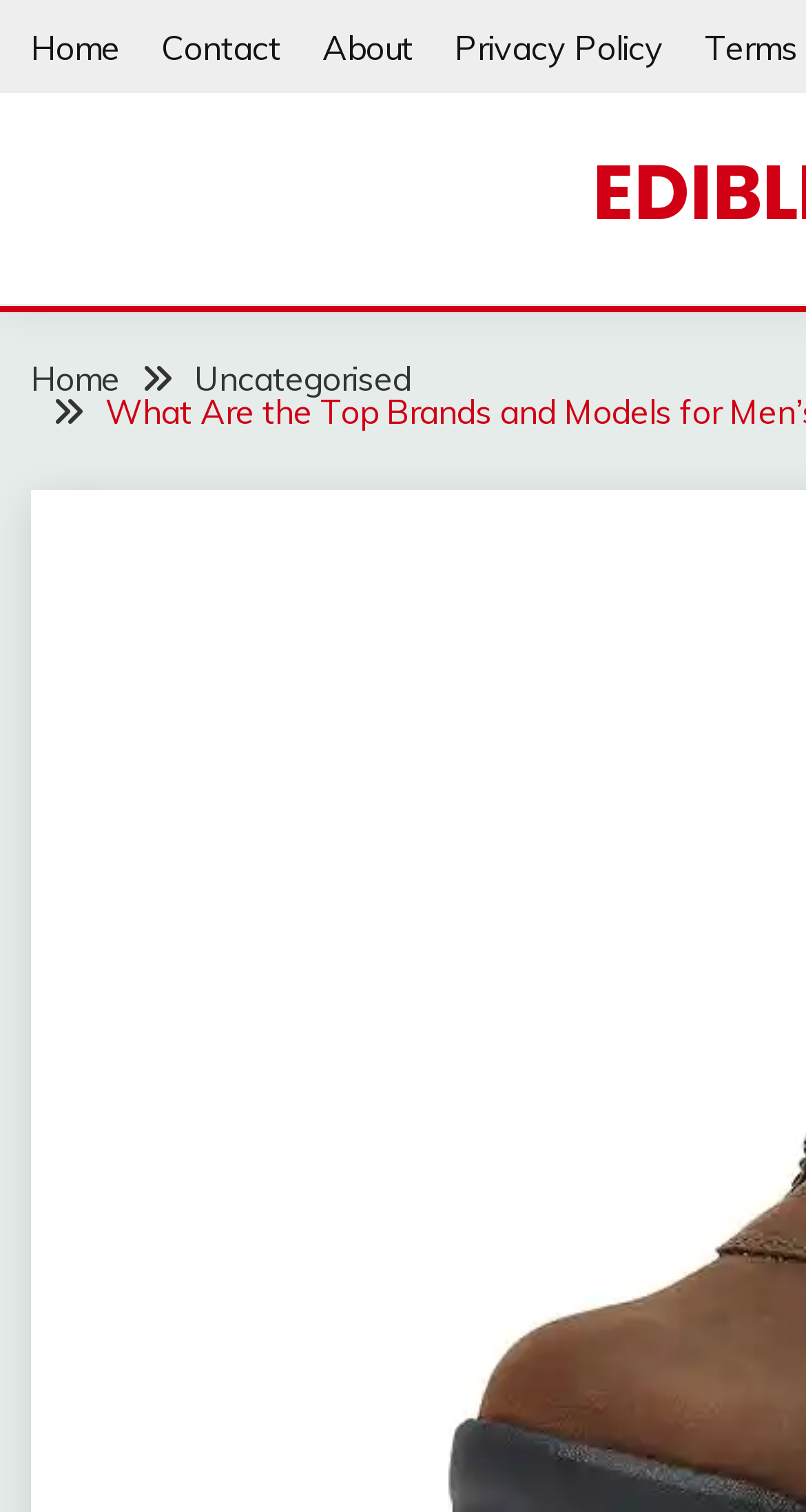Provide a one-word or short-phrase answer to the question:
How many navigation links are at the top?

4